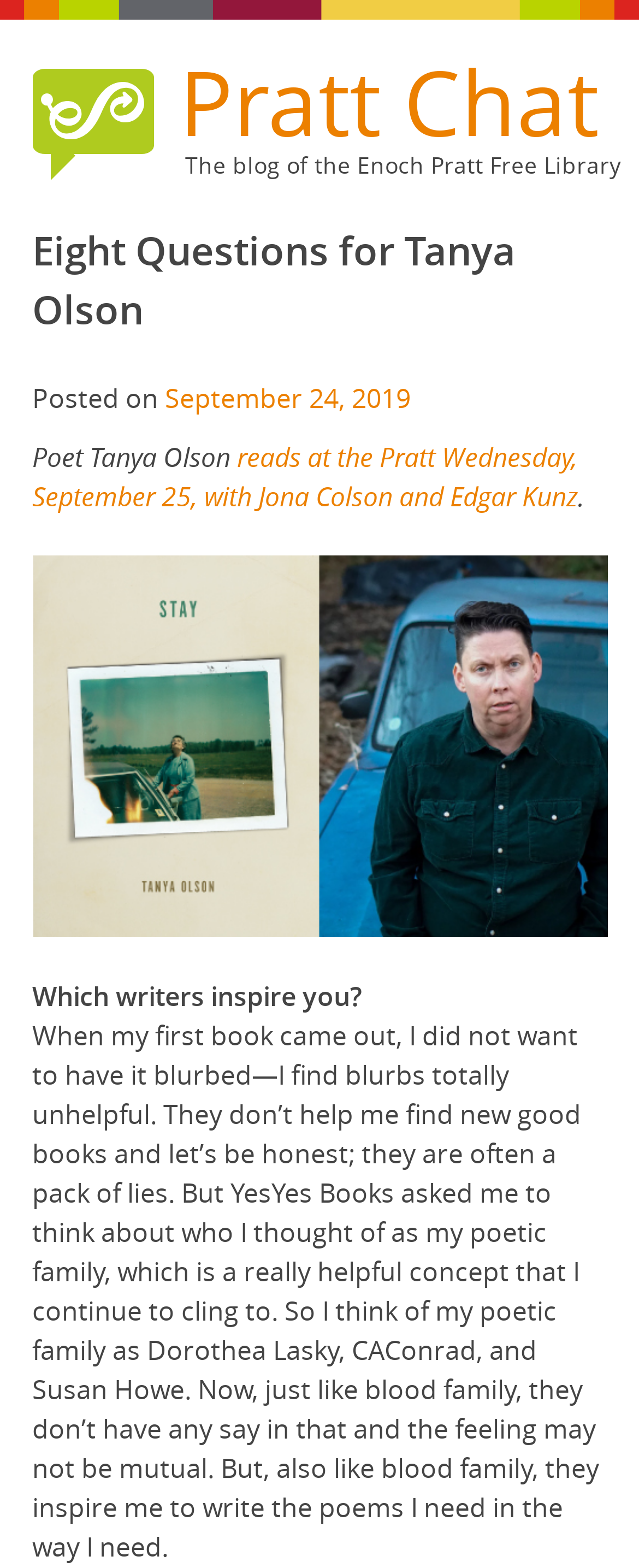Construct a comprehensive caption that outlines the webpage's structure and content.

The webpage is about an interview with poet Tanya Olson, titled "Eight Questions for Tanya Olson" on the Pratt Chat blog. At the top of the page, there is a heading "Pratt Chat" with a link to the blog's homepage. Below it, there is a smaller heading "The blog of the Enoch Pratt Free Library". 

On the left side of the page, there is a smaller "Pratt Chat" link with an accompanying image. Below this, there is a main header "Eight Questions for Tanya Olson" with a posted date "September 24, 2019". 

The main content of the page starts with a brief introduction to Tanya Olson, mentioning that she will be reading at the Pratt on Wednesday, September 25, with Jona Colson and Edgar Kunz. This is followed by a question "Which writers inspire you?" and Tanya Olson's response, a lengthy paragraph discussing her poetic inspirations, including Dorothea Lasky, CAConrad, and Susan Howe. 

There is a figure, likely an image, below the introduction, but its content is not specified. At the very bottom of the page, there is a link, but its purpose is not clear.